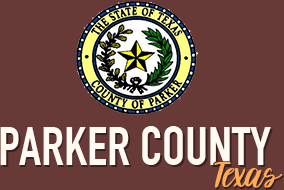What is the style of the font used for the word 'Texas'?
Examine the image and provide an in-depth answer to the question.

The caption states that the word 'Texas' is styled in a modern font, which adds a contemporary touch to the design, indicating that the font style used for 'Texas' is modern.